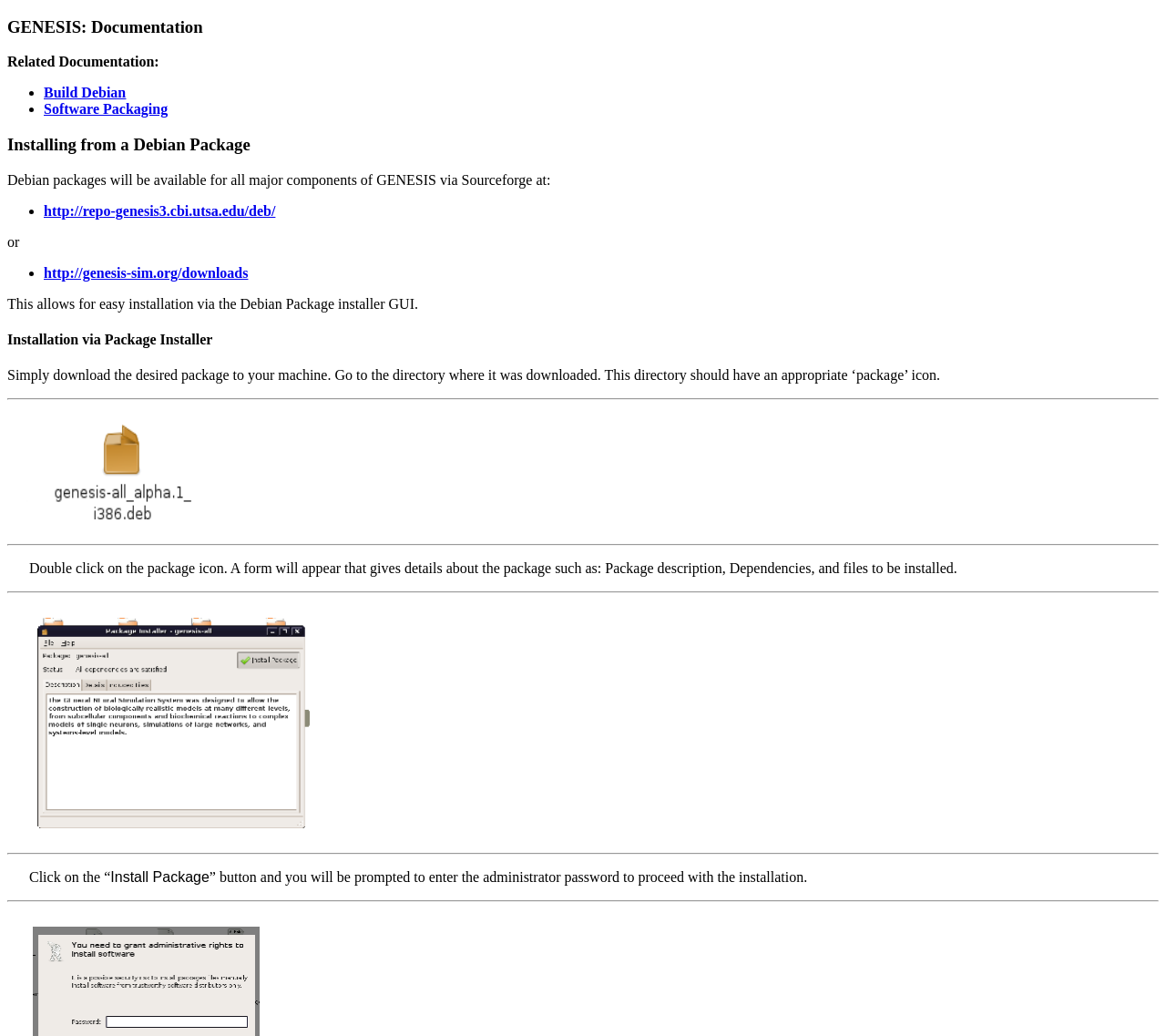What is the purpose of the Debian Package installer GUI?
Analyze the image and deliver a detailed answer to the question.

The Debian Package installer GUI allows for easy installation of GENESIS components, as stated in the static text element.